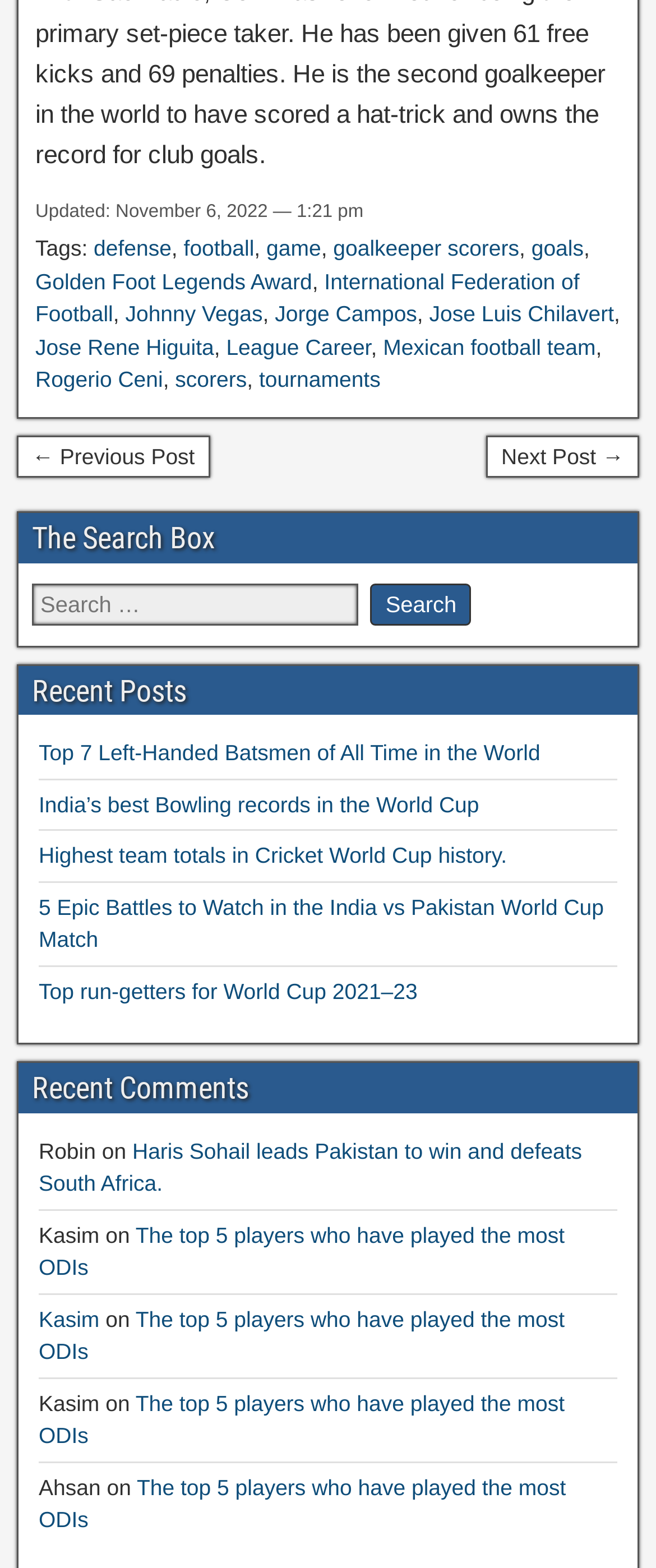Show me the bounding box coordinates of the clickable region to achieve the task as per the instruction: "Check the comment from Robin".

[0.059, 0.726, 0.146, 0.742]